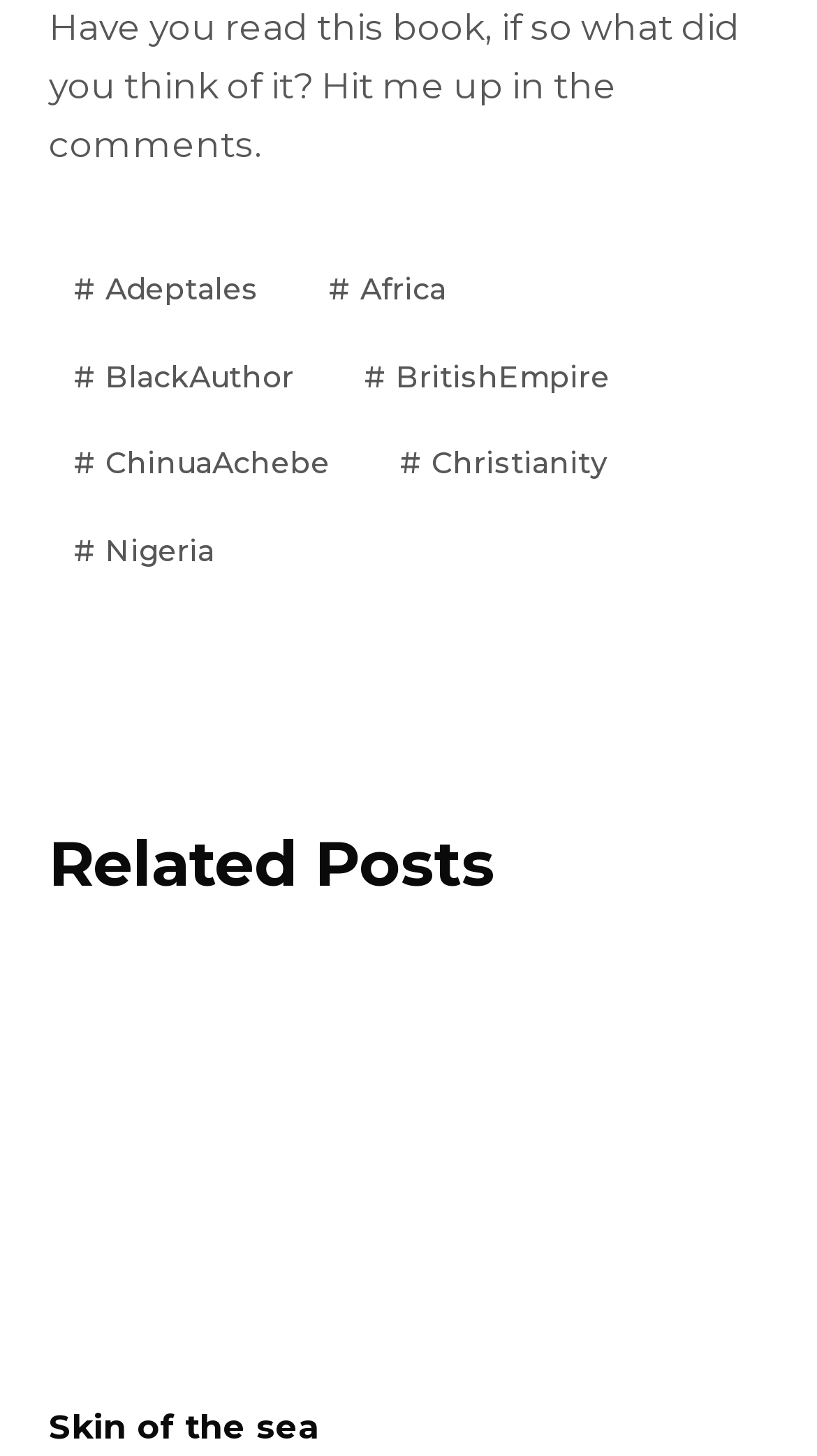How many categories are listed above the 'Related Posts' section?
Carefully examine the image and provide a detailed answer to the question.

I counted the number of links above the 'Related Posts' section, which are '# Adeptales', '# Africa', '# BlackAuthor', '# BritishEmpire', '# ChinuaAchebe', '# Christianity', and '# Nigeria'.